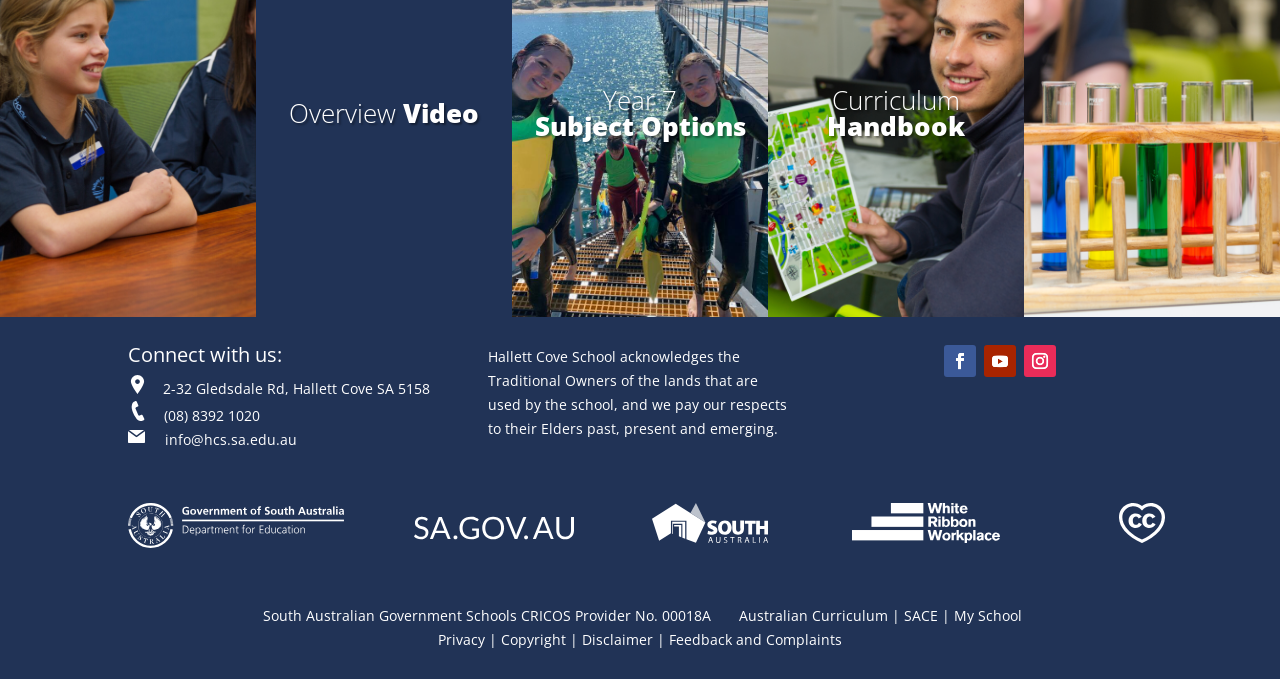Specify the bounding box coordinates of the area that needs to be clicked to achieve the following instruction: "Explore year 7 subject options".

[0.429, 0.369, 0.571, 0.439]